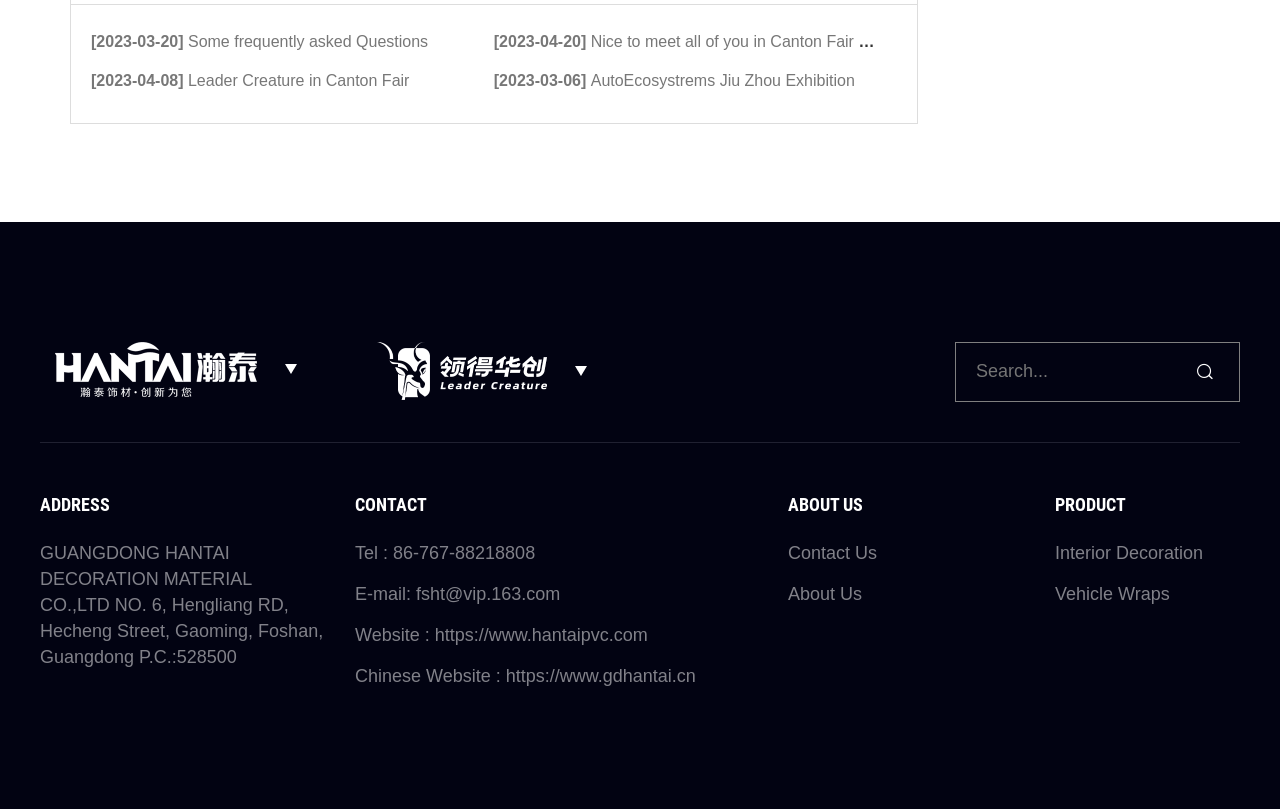What is the Chinese website URL?
Use the image to answer the question with a single word or phrase.

https://www.gdhantai.cn